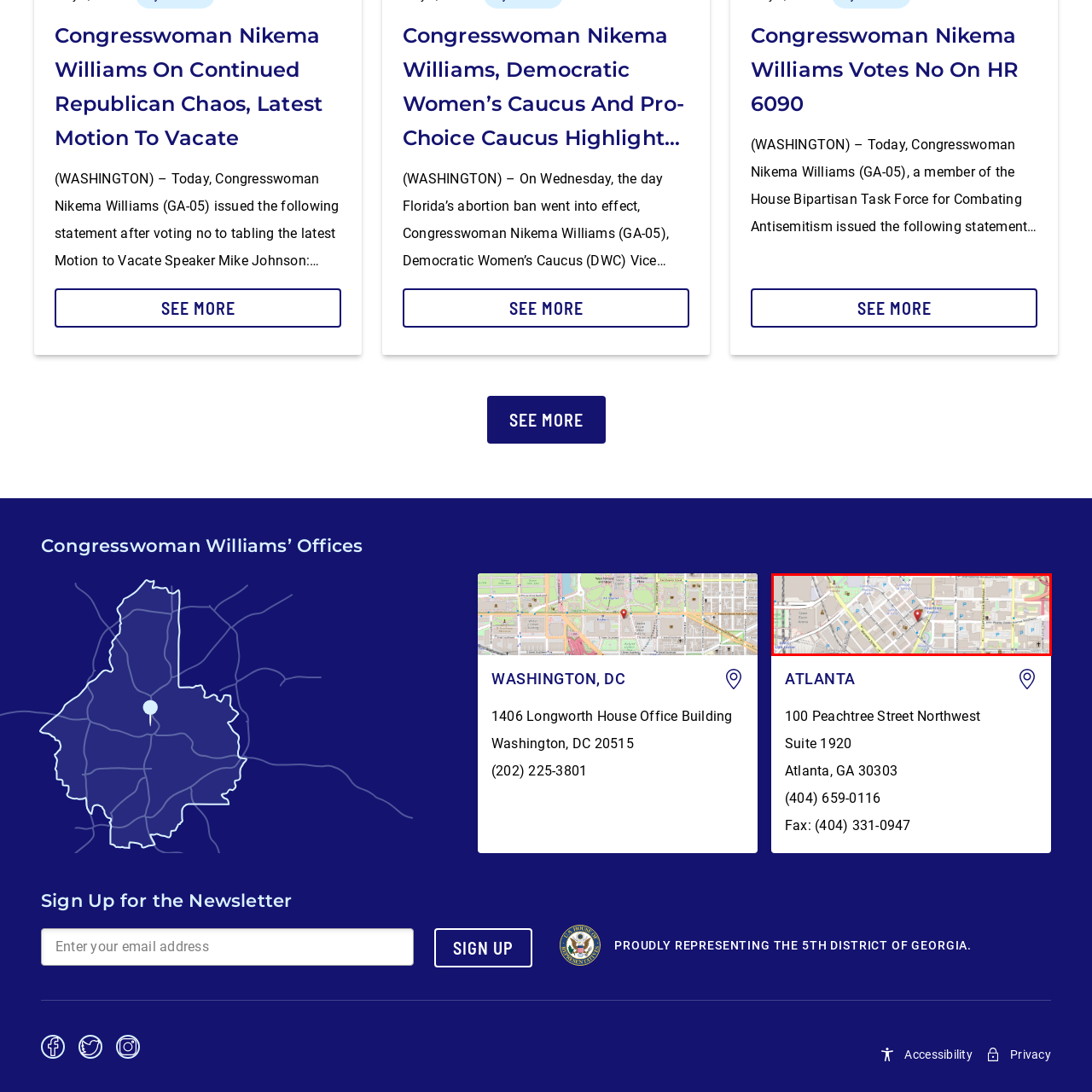Focus on the image surrounded by the red bounding box, please answer the following question using a single word or phrase: What is the purpose of the map?

To assist visitors in finding the office